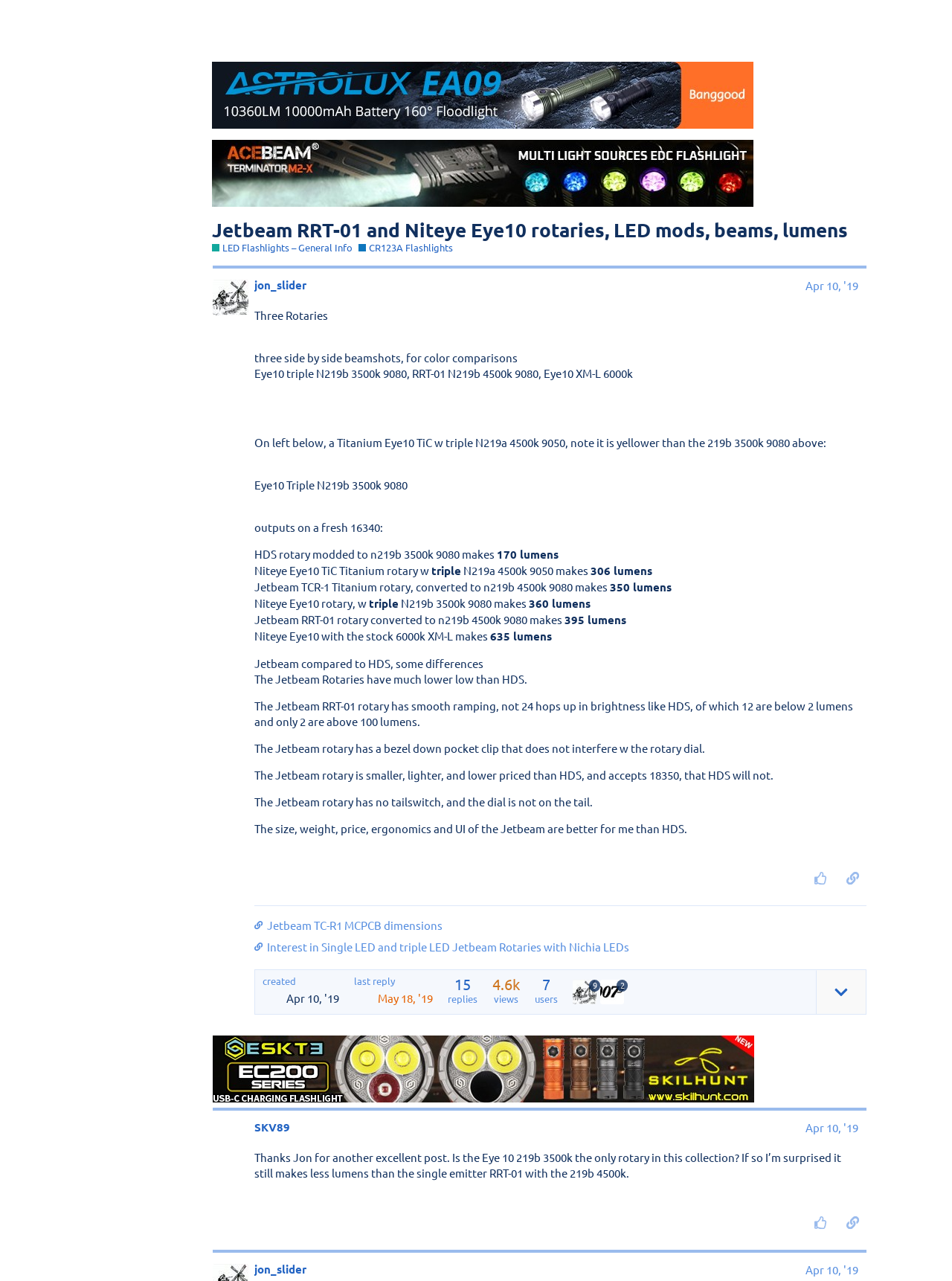What is the color temperature of the LED used in the flashlight mod?
Using the image, answer in one word or phrase.

5000k